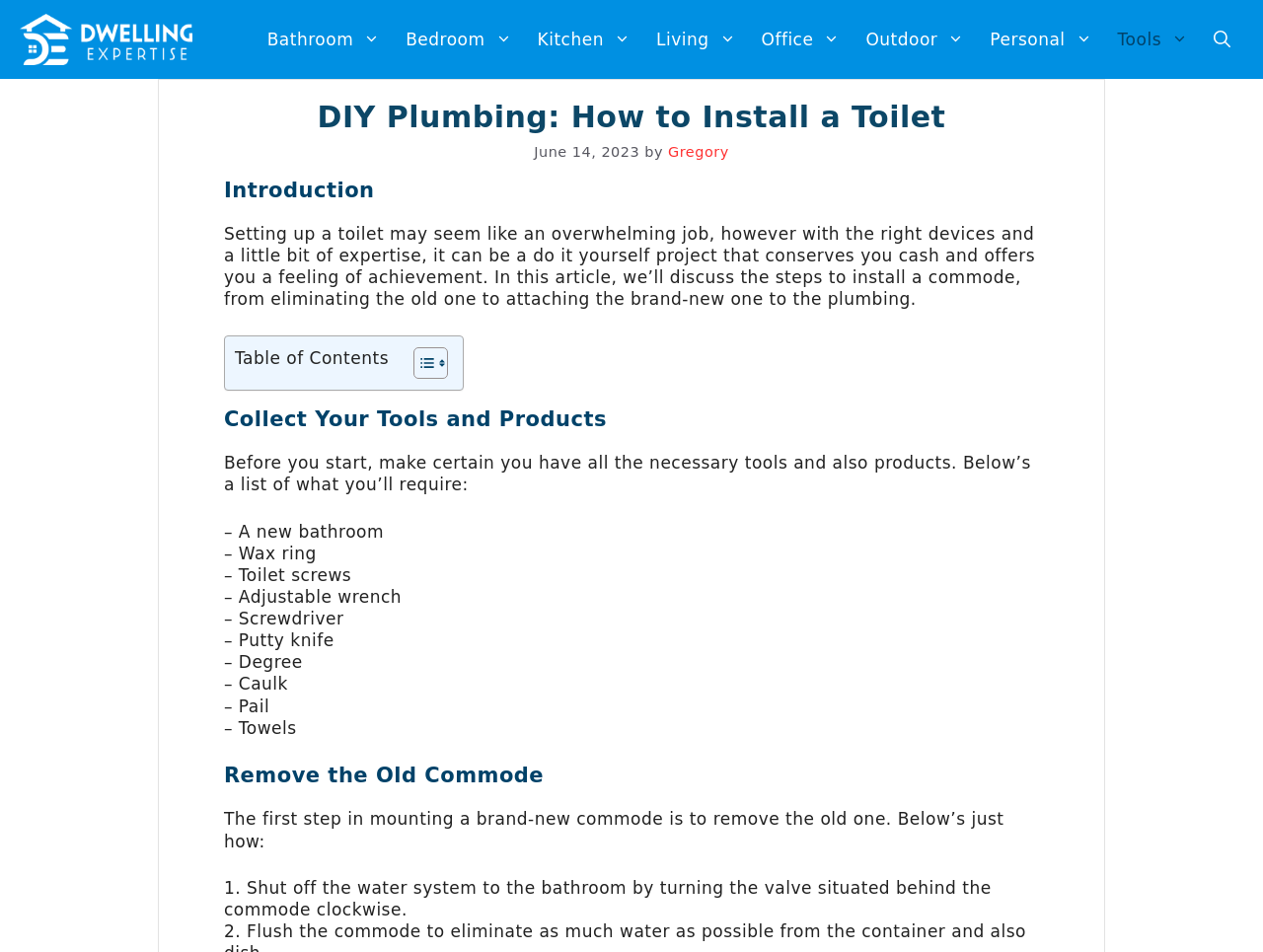Offer an in-depth caption of the entire webpage.

This webpage is a DIY guide on how to install a toilet in easy steps. At the top, there is a banner with the site's name "Dwelling Expertise" accompanied by an image of the same name. Below the banner, there is a primary navigation menu with links to different sections of the website, including "Bathroom", "Bedroom", "Kitchen", and more. To the right of the navigation menu, there is a search button.

The main content of the webpage is divided into sections, starting with a heading "DIY Plumbing: How to Install a Toilet" followed by the date "June 14, 2023" and the author's name "Gregory". The introduction section explains that installing a toilet can be a DIY project that saves money and gives a sense of achievement.

Below the introduction, there is a table of contents with a toggle button to expand or collapse it. The main content is then divided into sections, including "Collect Your Tools and Products", "Remove the Old Commode", and more. Each section has a heading and a list of steps or items required, such as tools and products needed for the project.

Throughout the webpage, there are no images except for the site's logo, two small images in the toggle button of the table of contents, and no other visual elements. The layout is clean and easy to follow, with clear headings and concise text.